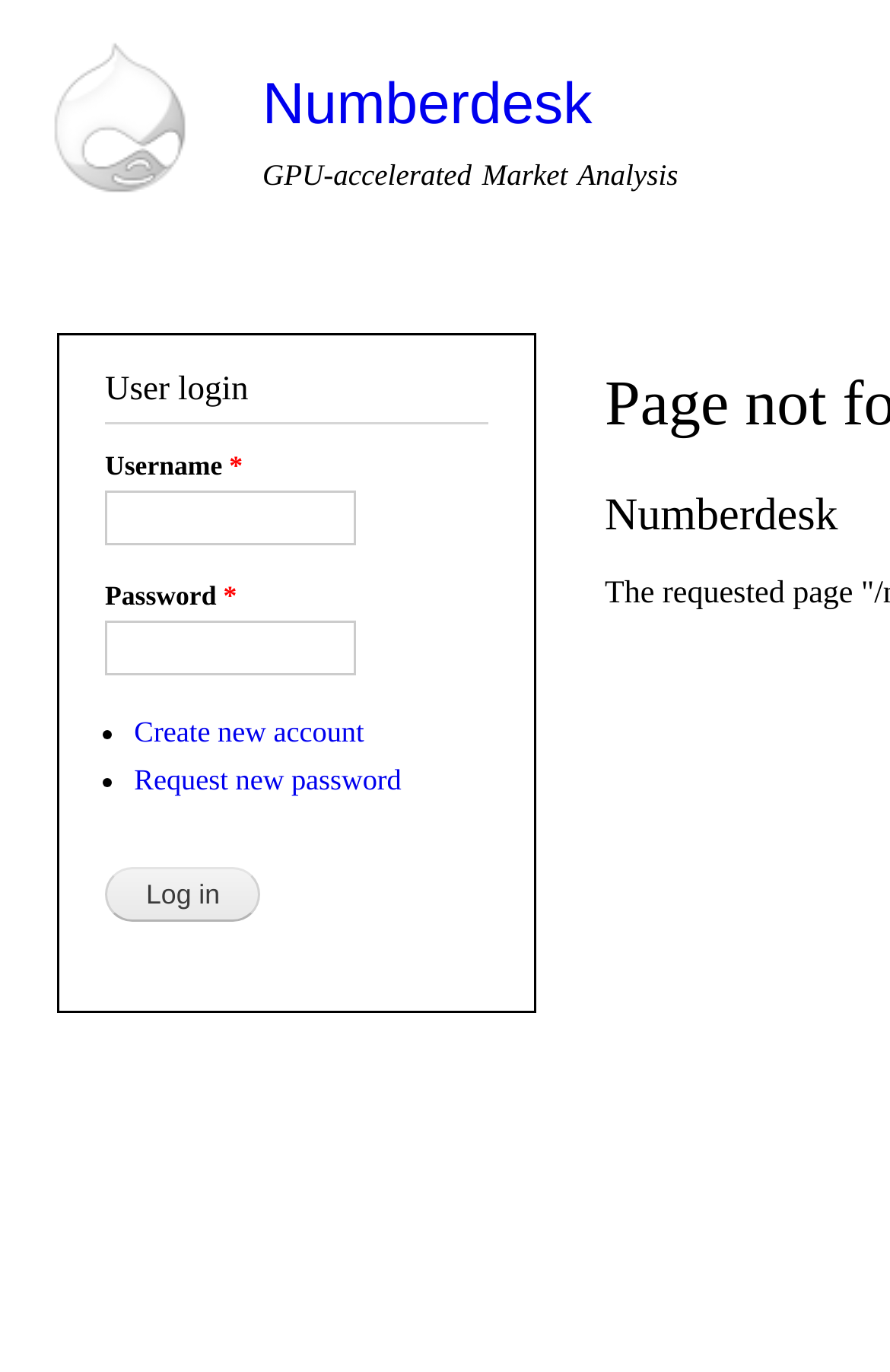What is the purpose of the button at the bottom?
Please provide a single word or phrase as your answer based on the screenshot.

Log in